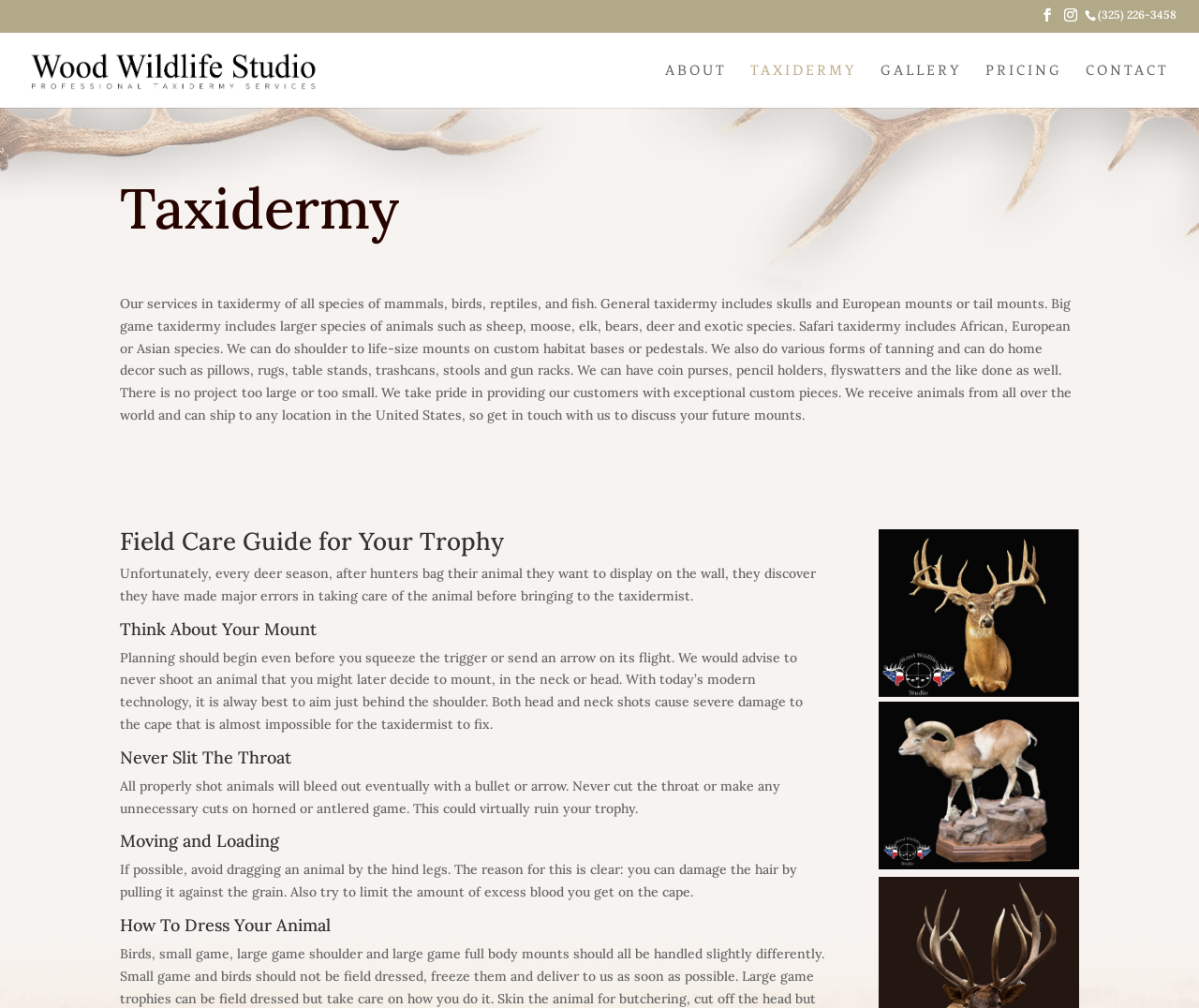What is the phone number of Wood Wildlife Studios?
Please answer the question with a detailed and comprehensive explanation.

I found the phone number by looking at the static text element with the bounding box coordinates [0.916, 0.007, 0.981, 0.021], which contains the phone number '(325) 226-3458'.